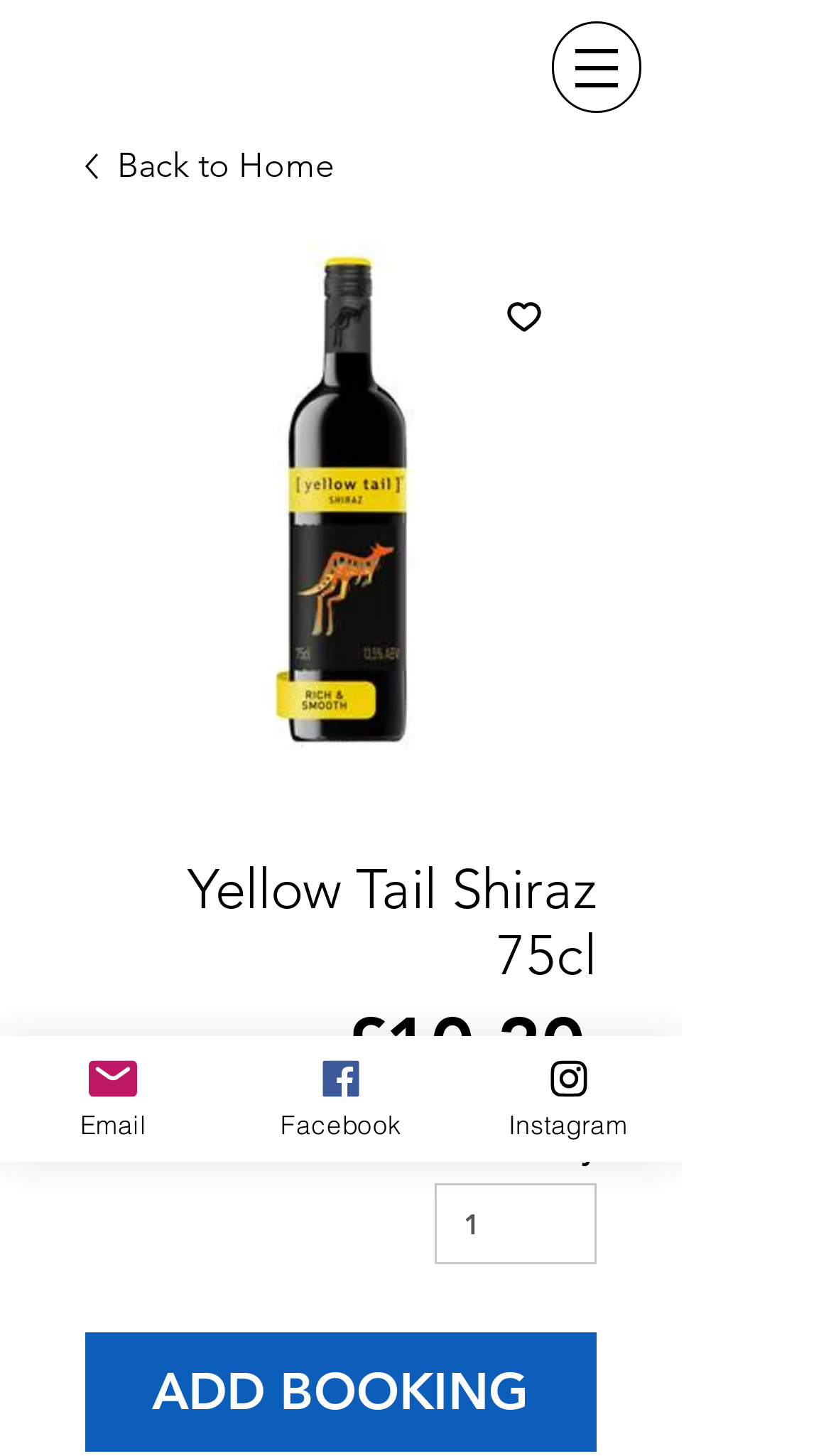What is the price of Yellow Tail Shiraz 75cl?
Using the image, give a concise answer in the form of a single word or short phrase.

£10.20